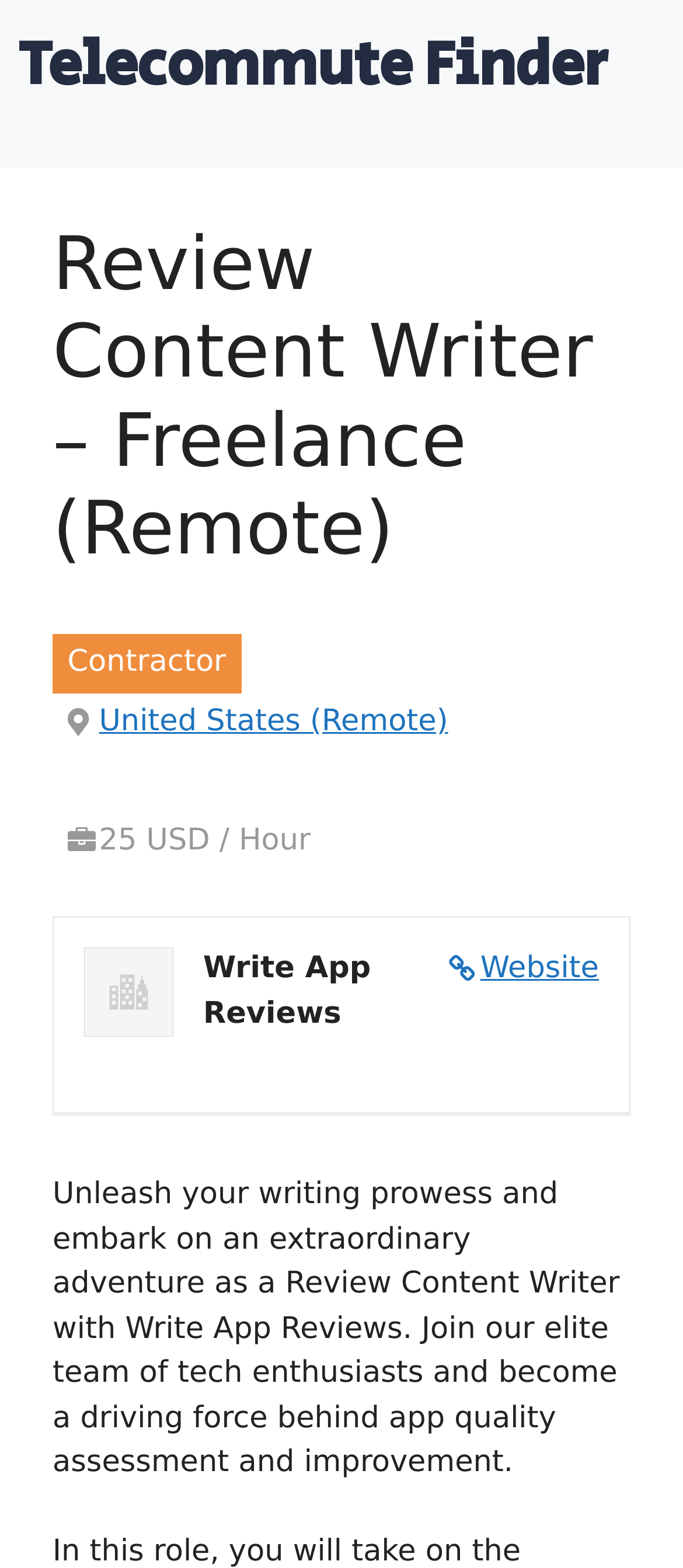Provide the bounding box for the UI element matching this description: "United States (Remote)".

[0.145, 0.449, 0.656, 0.471]